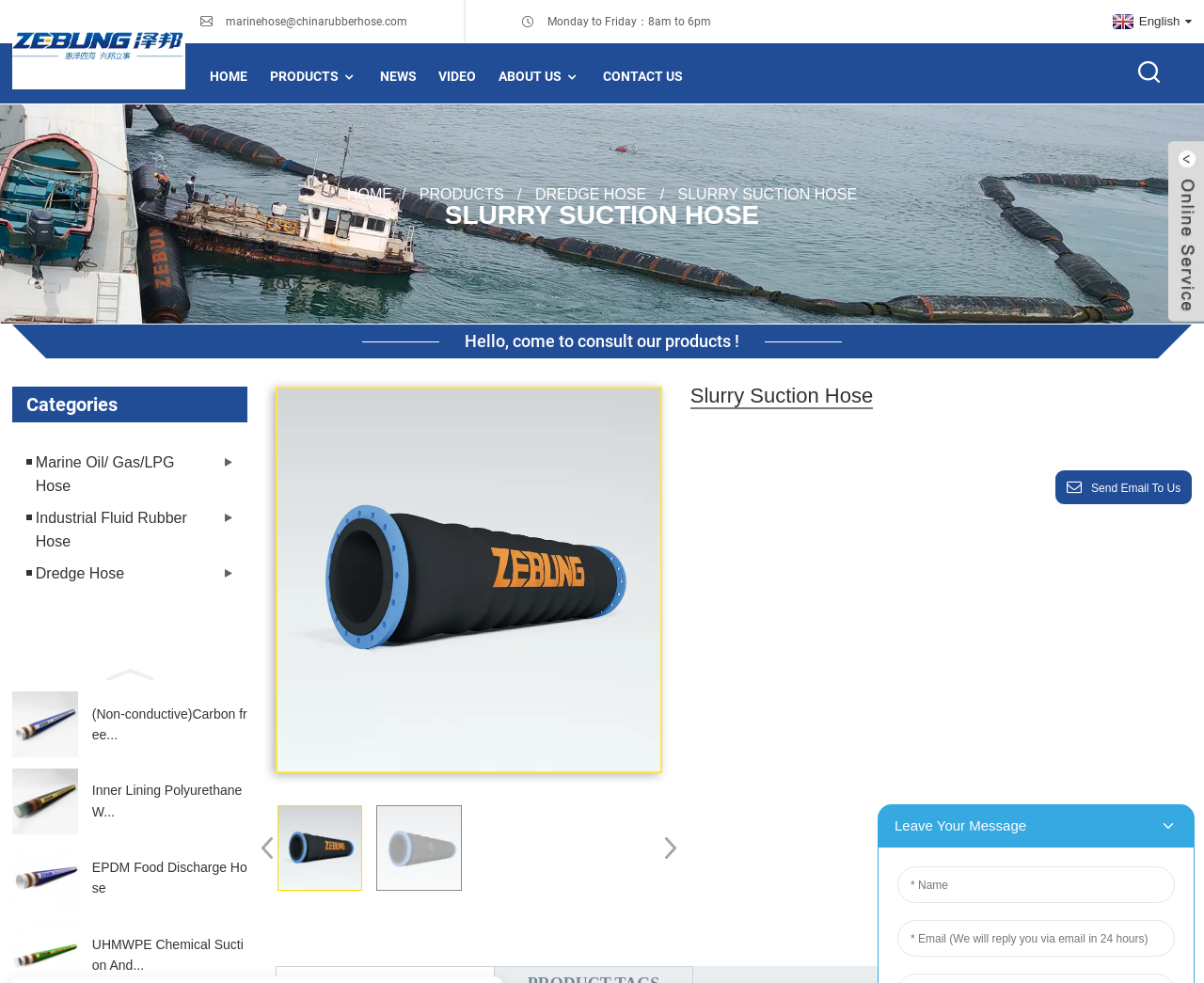For the given element description alt="Slurry Suction Hose", determine the bounding box coordinates of the UI element. The coordinates should follow the format (top-left x, top-left y, bottom-right x, bottom-right y) and be within the range of 0 to 1.

[0.314, 0.82, 0.383, 0.905]